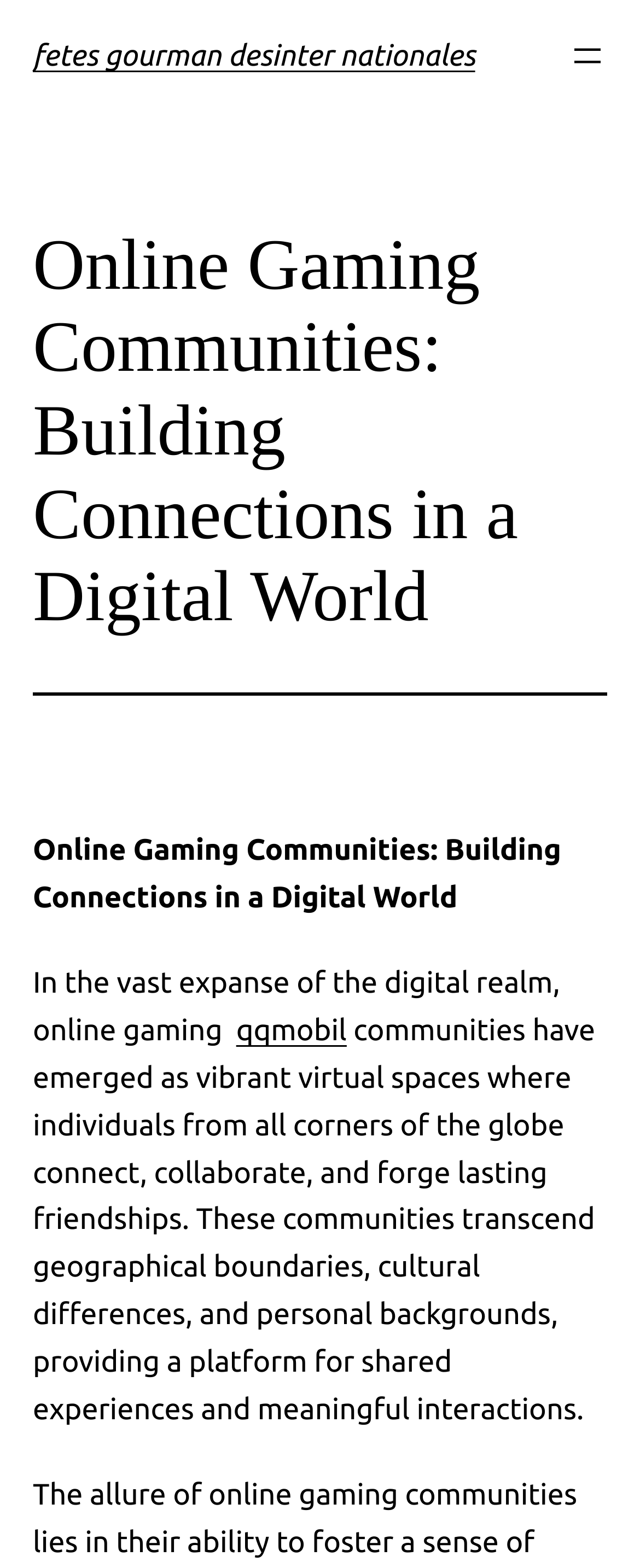Using the provided description: "fetes gourman desinter nationales", find the bounding box coordinates of the corresponding UI element. The output should be four float numbers between 0 and 1, in the format [left, top, right, bottom].

[0.051, 0.025, 0.742, 0.046]